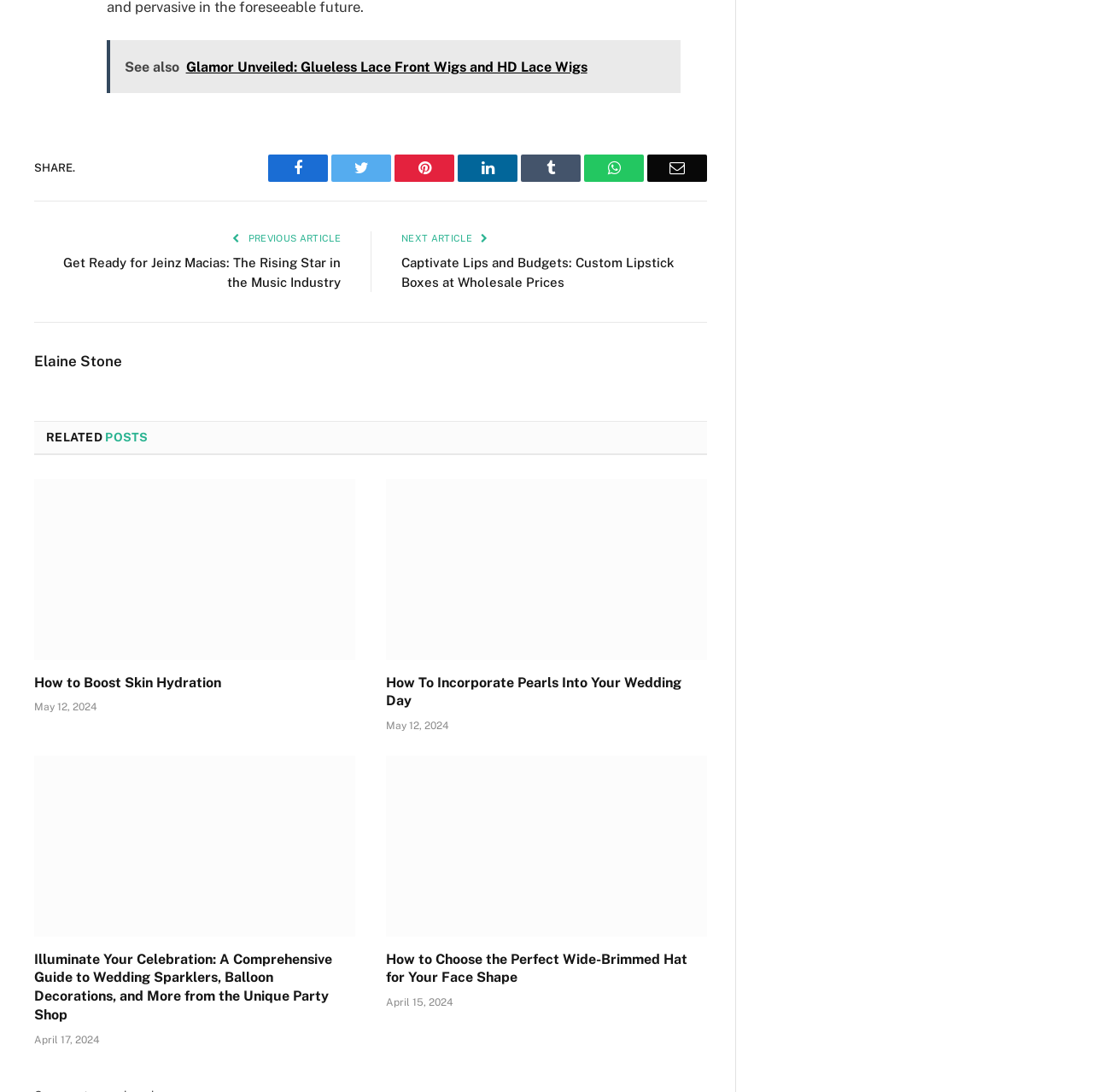Respond to the question below with a single word or phrase:
How many related posts are there on this webpage?

4